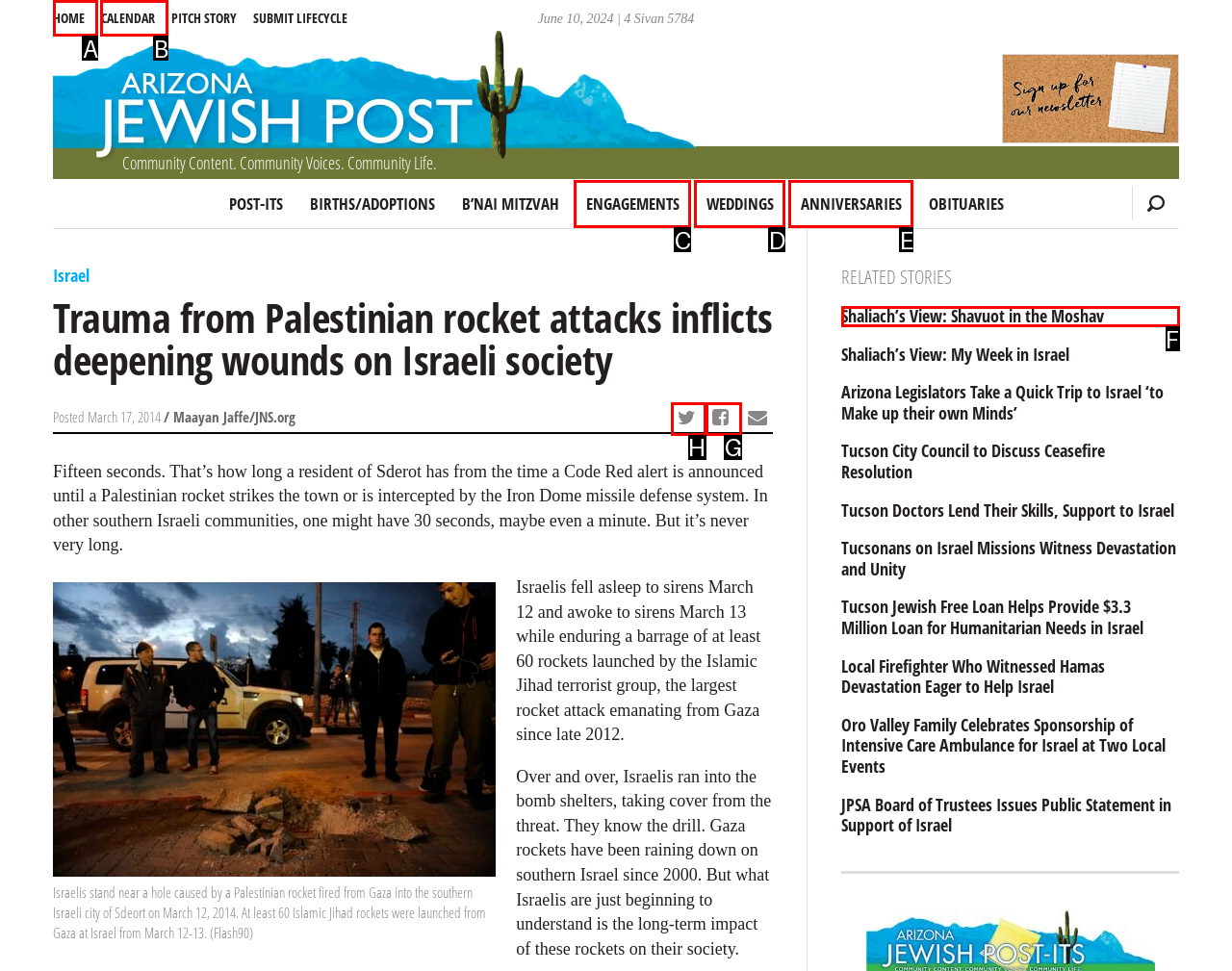Choose the HTML element to click for this instruction: Share the article via Twitter Answer with the letter of the correct choice from the given options.

H